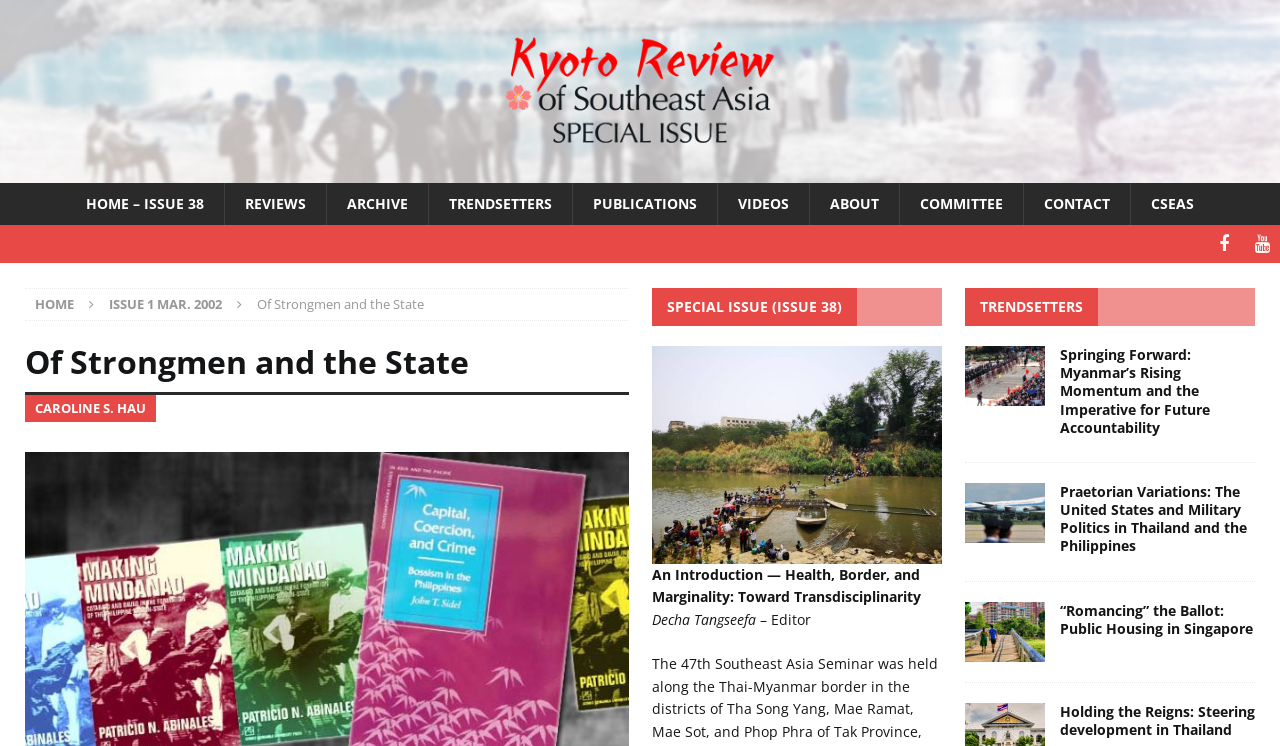What is the name of the editor of the introduction article?
Using the image, respond with a single word or phrase.

Decha Tangseefa